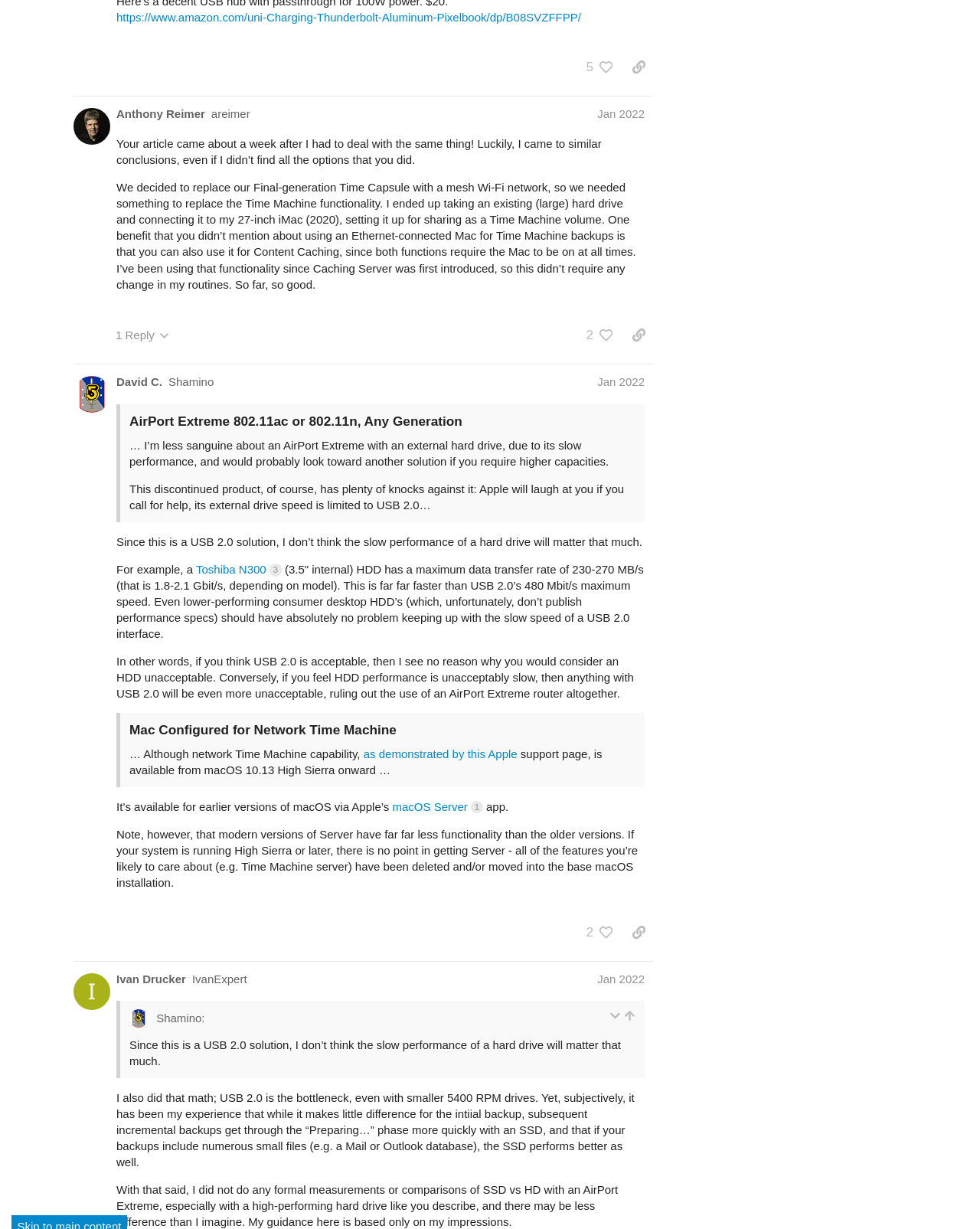What is the date of the post by IvanExpert?
Ensure your answer is thorough and detailed.

I found the post by IvanExpert and looked for the date associated with it. The date is 'Jan 15, 2022'.